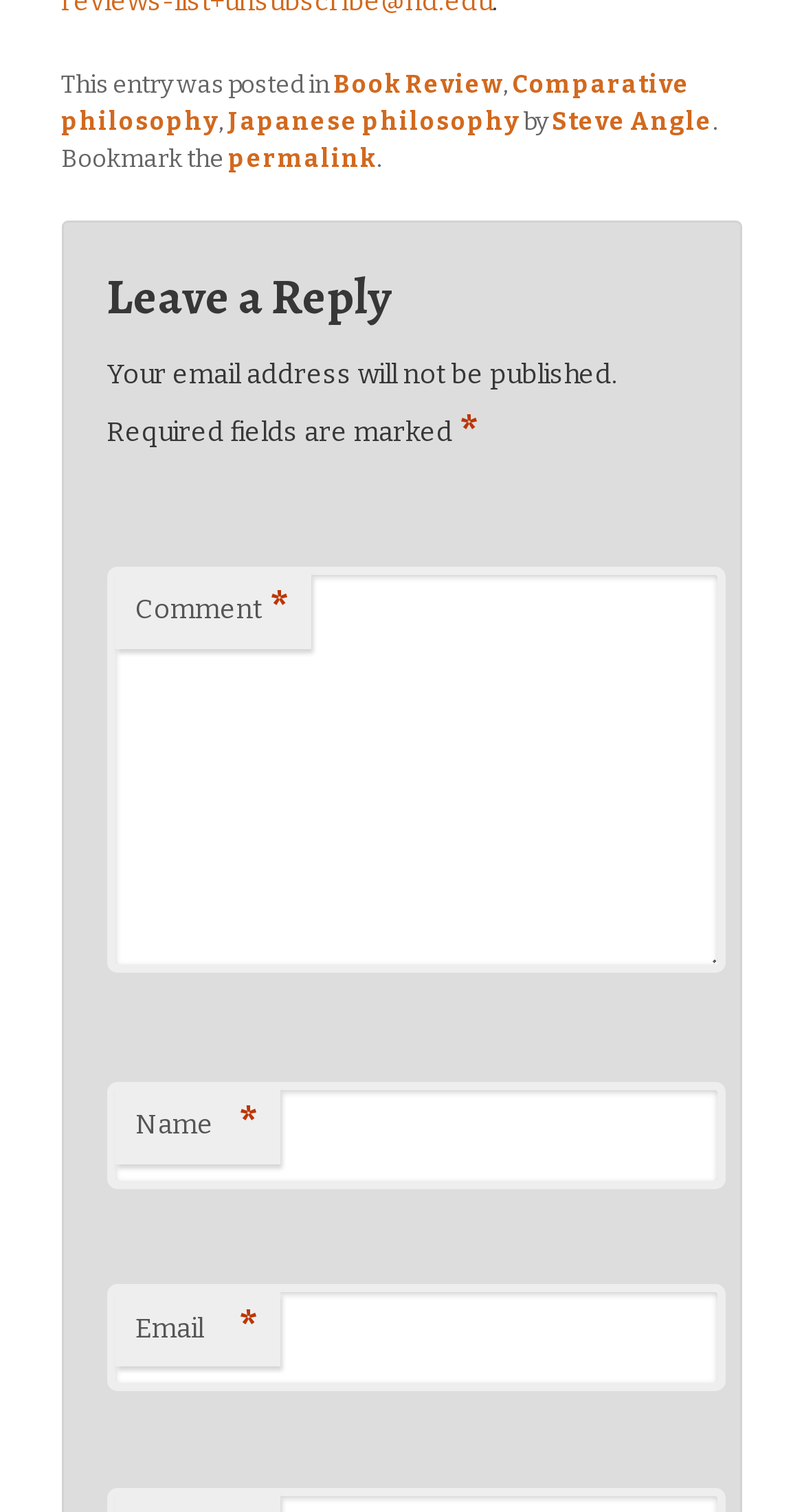Please identify the bounding box coordinates of the element on the webpage that should be clicked to follow this instruction: "Go to November 2022". The bounding box coordinates should be given as four float numbers between 0 and 1, formatted as [left, top, right, bottom].

None